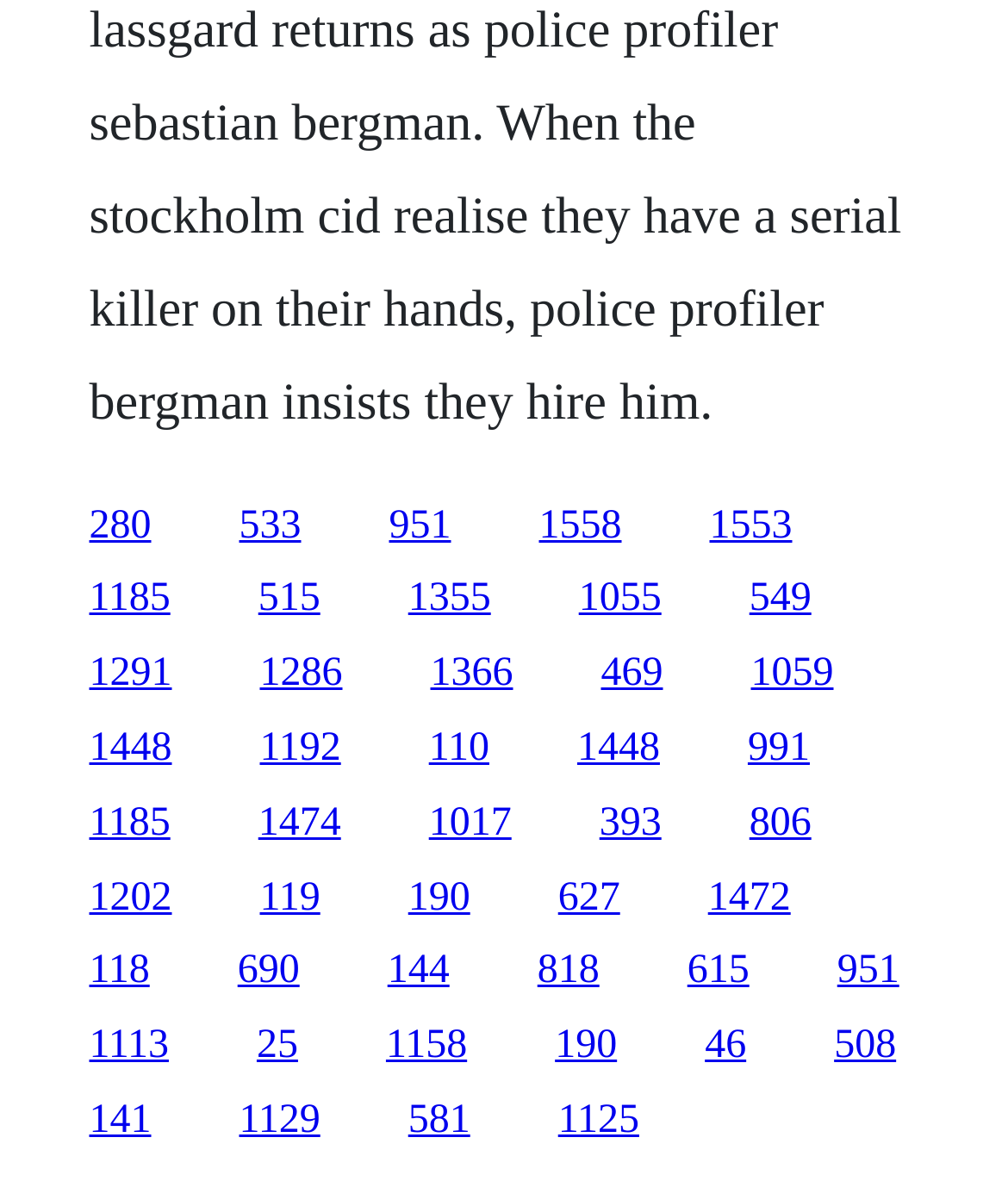What is the vertical position of the link '280' relative to the link '533'?
Your answer should be a single word or phrase derived from the screenshot.

Above